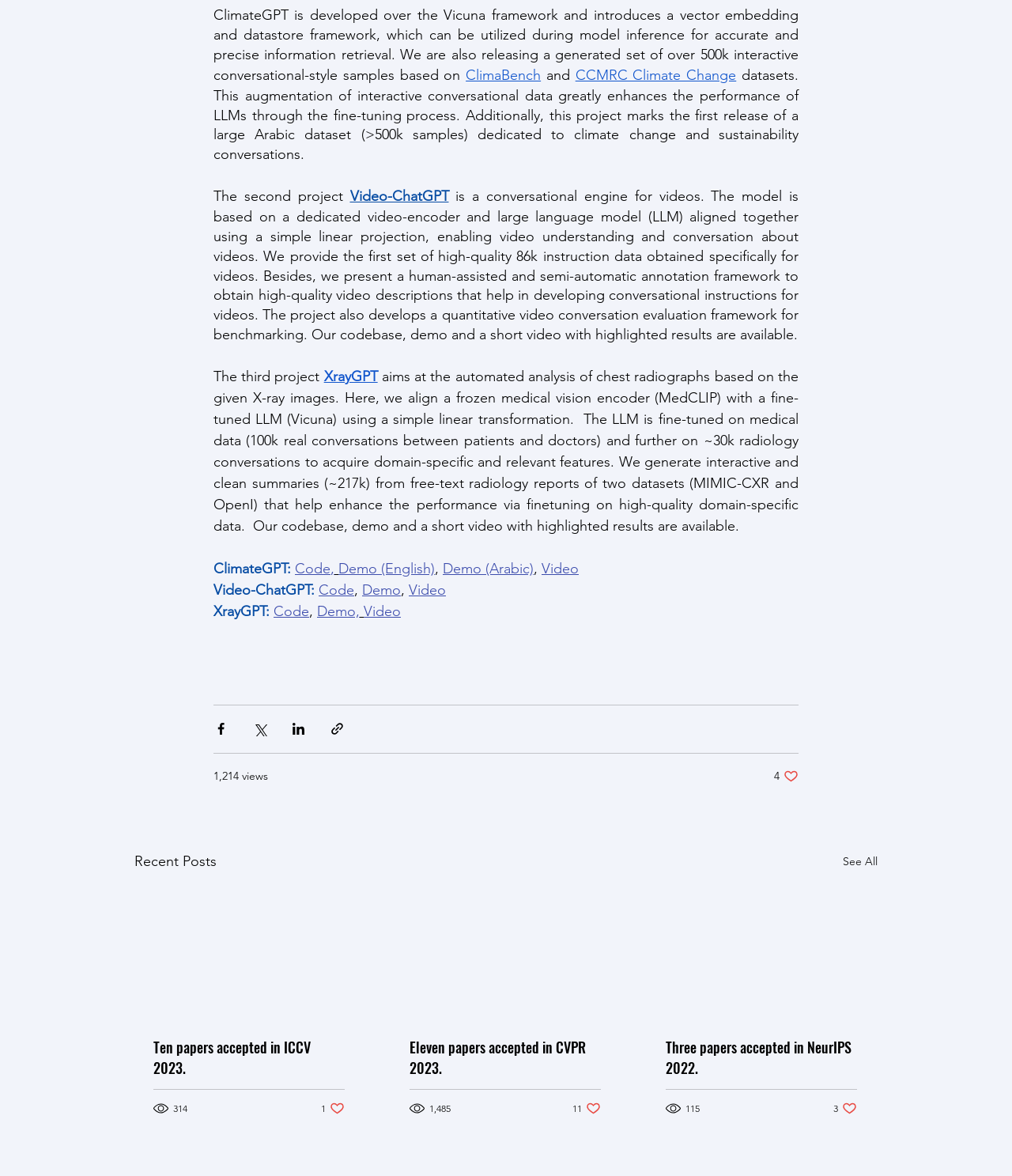From the image, can you give a detailed response to the question below:
What is Video-ChatGPT?

According to the webpage, Video-ChatGPT is a conversational engine for videos, which is based on a dedicated video-encoder and large language model (LLM) aligned together using a simple linear projection, enabling video understanding and conversation about videos.